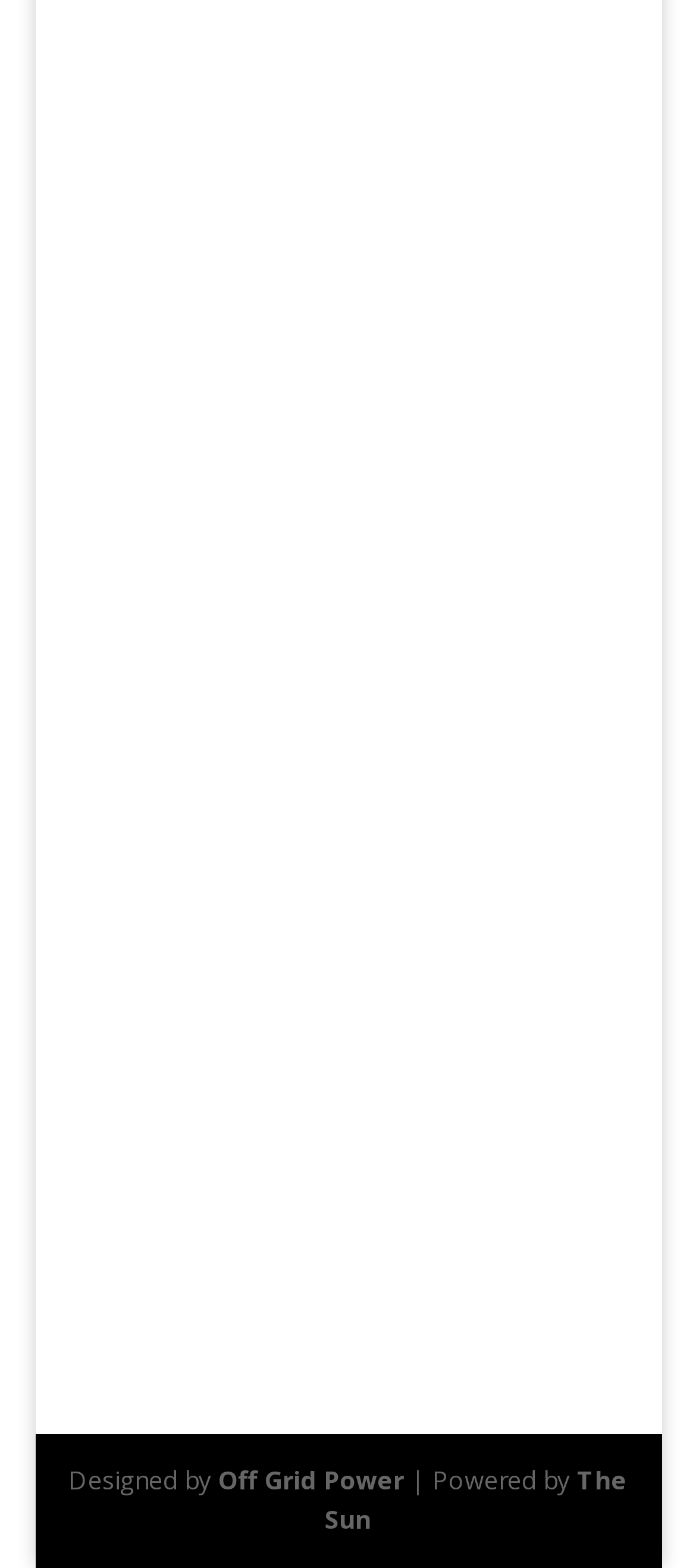How many images are present in the main section of the webpage? Please answer the question using a single word or phrase based on the image.

2